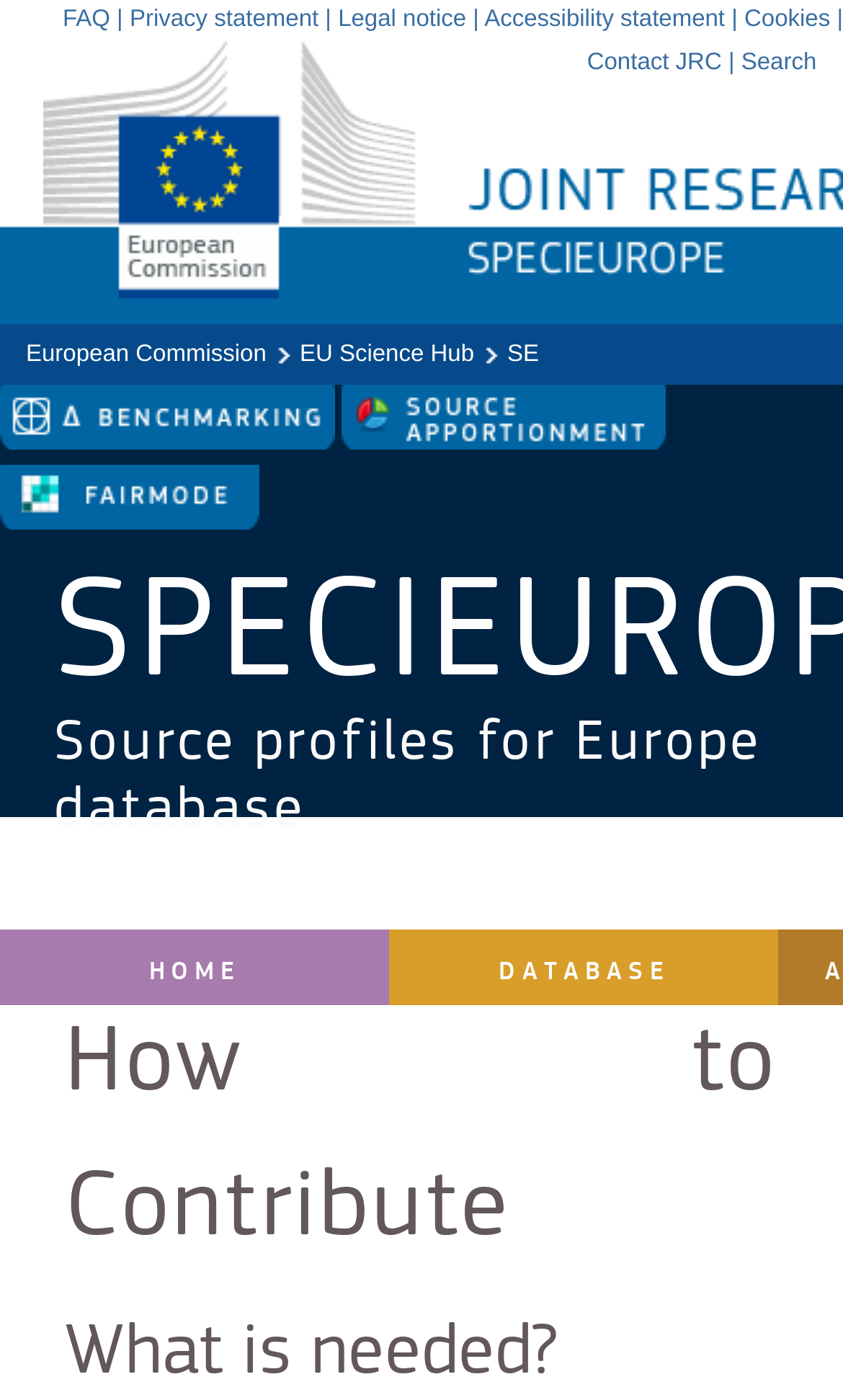Use the details in the image to answer the question thoroughly: 
How many links are in the footer?

I counted the links in the footer section, which are 'FAQ', 'Privacy statement', 'Legal notice', 'Accessibility statement', 'Cookies', 'Contact JRC', and 'Search'. There are 7 links in total.